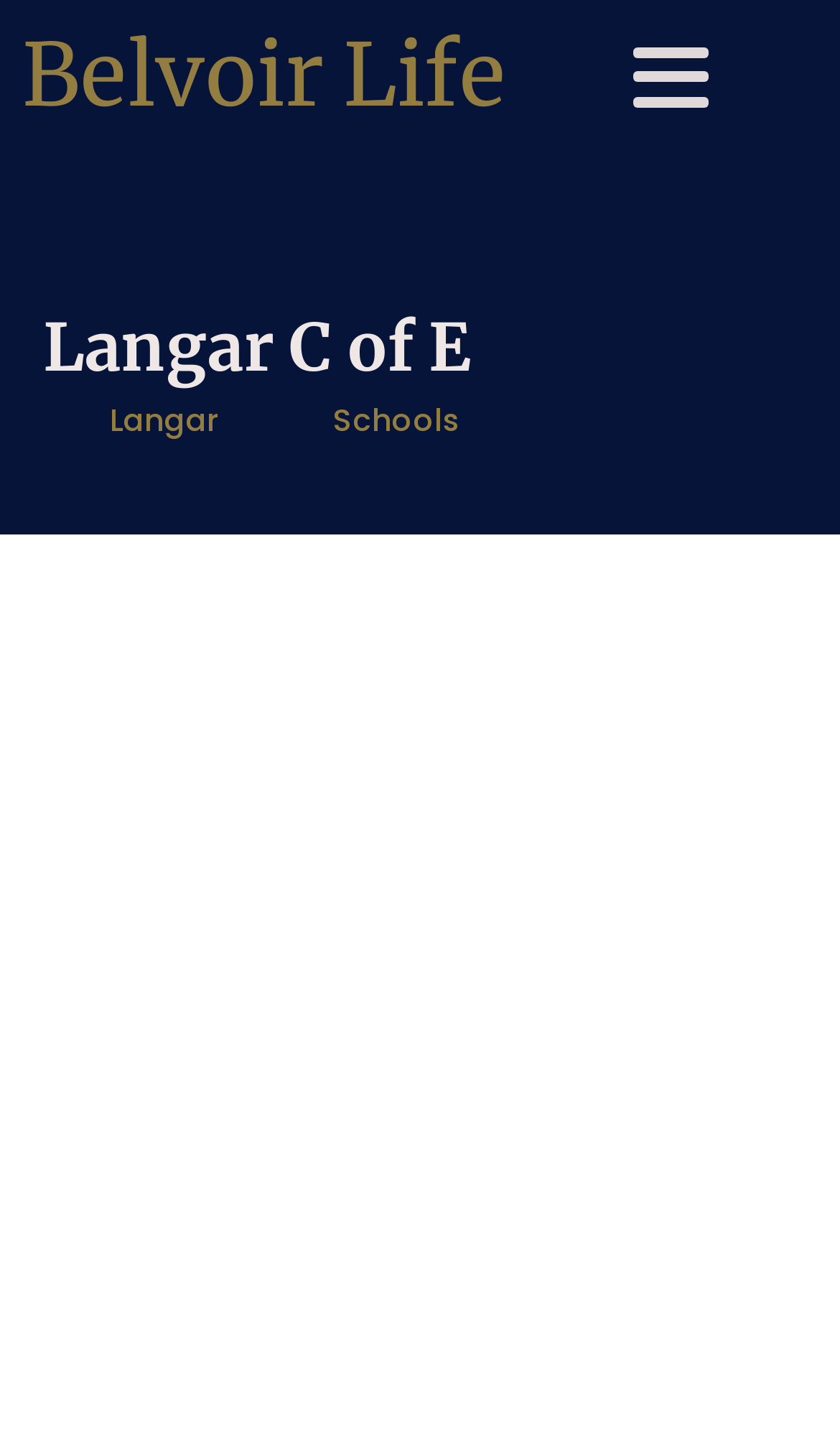What type of business is Langar C of E?
Using the image, elaborate on the answer with as much detail as possible.

Based on the webpage, I can see that there is a section labeled 'Business Type' with an image next to it, and a link 'Schools' nearby. This suggests that Langar C of E is a school.